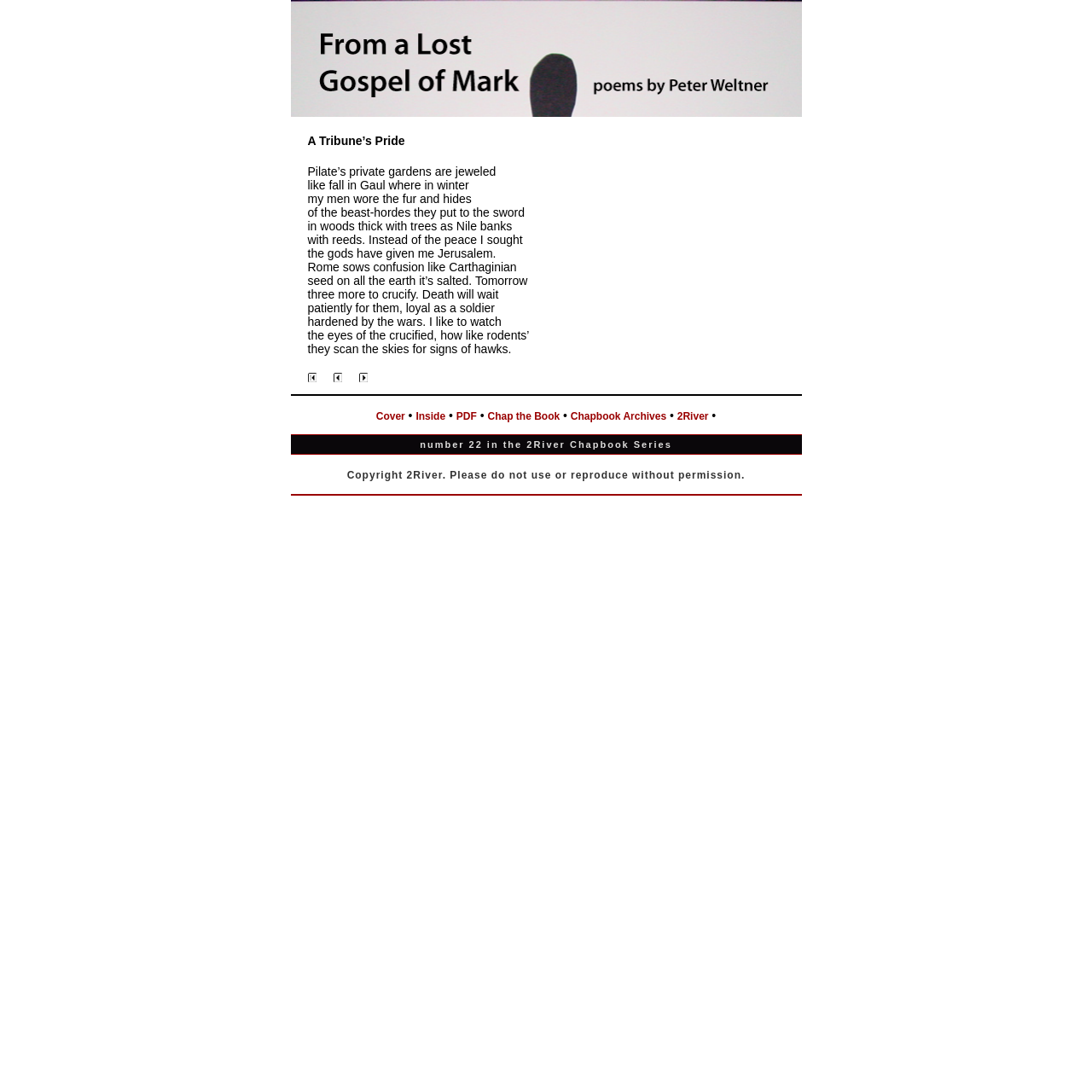Find the bounding box coordinates of the clickable region needed to perform the following instruction: "Visit the 'Chapbook Archives'". The coordinates should be provided as four float numbers between 0 and 1, i.e., [left, top, right, bottom].

[0.523, 0.376, 0.61, 0.387]